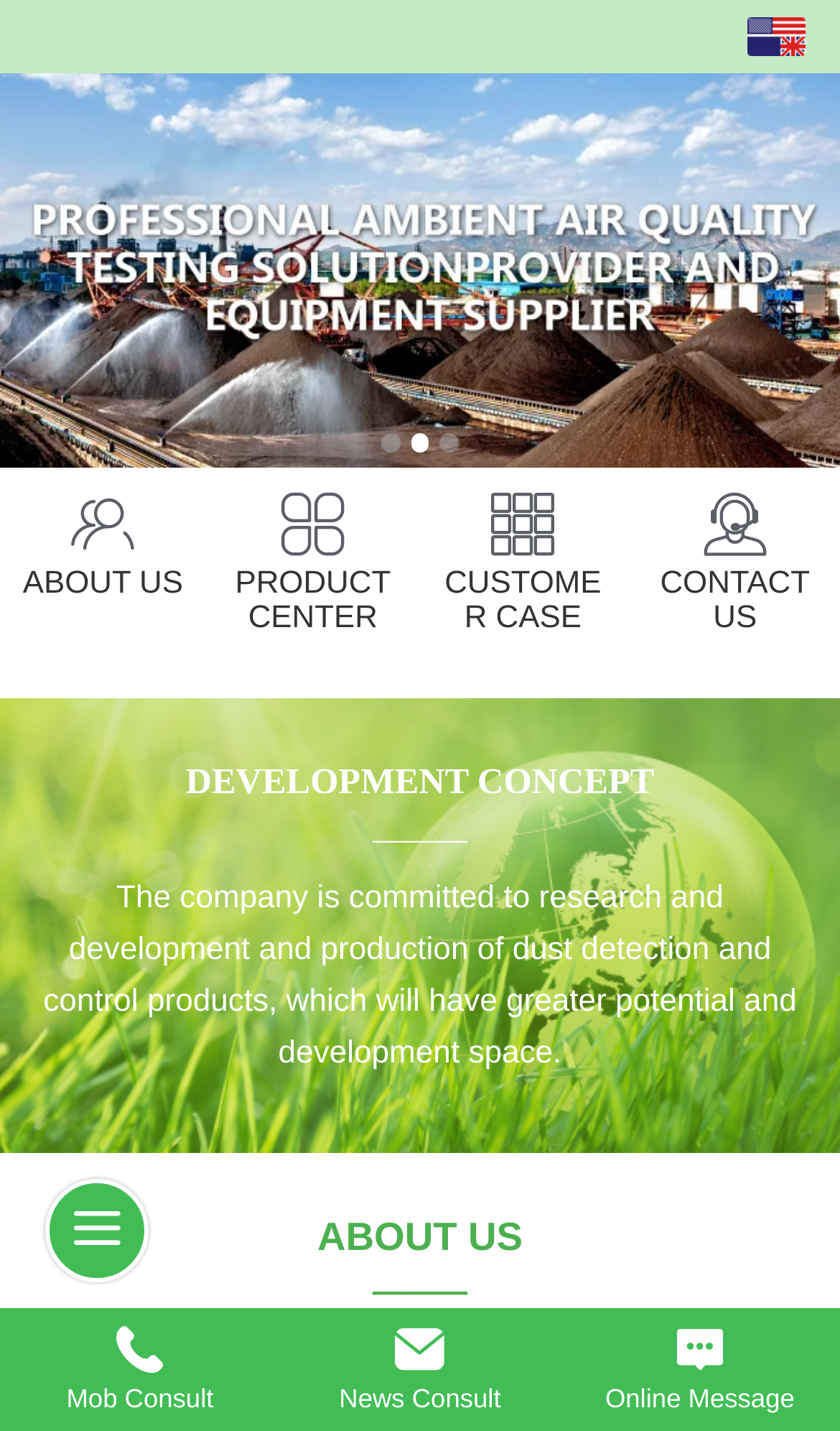Identify the bounding box coordinates for the UI element described as follows: Mob Consult. Use the format (top-left x, top-left y, bottom-right x, bottom-right y) and ensure all values are floating point numbers between 0 and 1.

[0.0, 0.919, 0.333, 0.974]